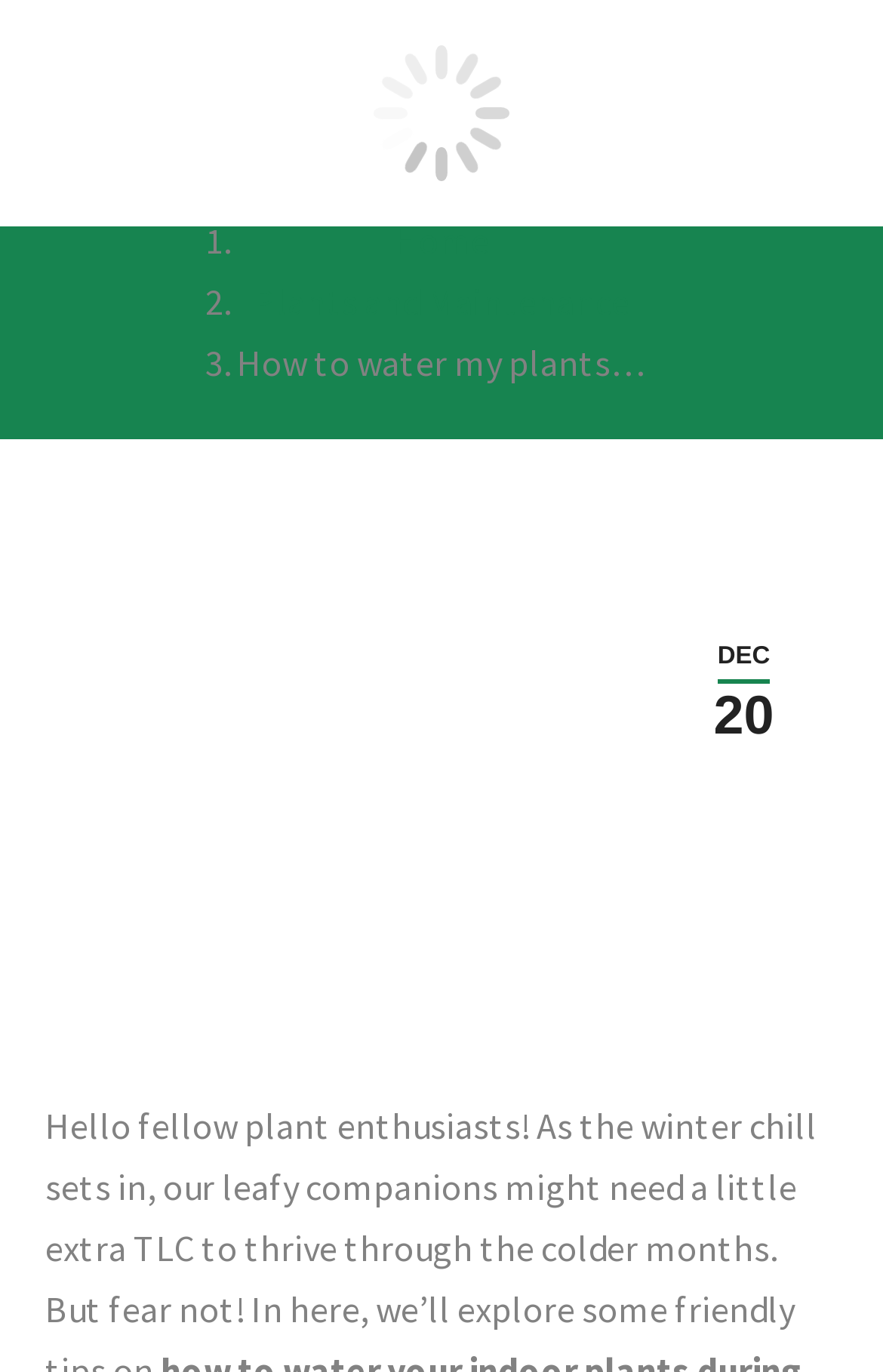Extract the bounding box of the UI element described as: "Dec202023".

[0.762, 0.452, 0.923, 0.556]